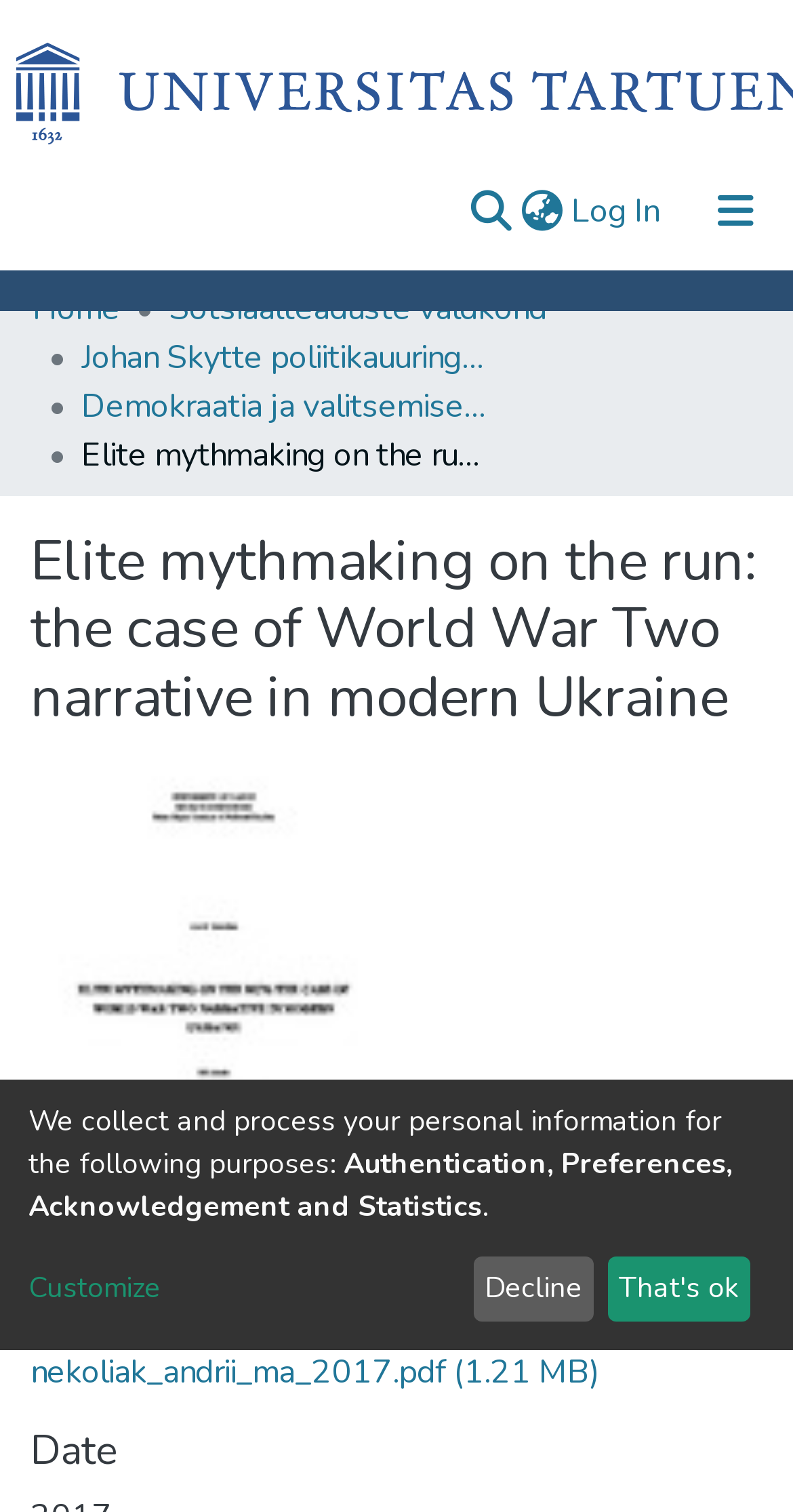What is the purpose of collecting personal information?
Please utilize the information in the image to give a detailed response to the question.

The purpose of collecting personal information can be found in the static text element with the text 'Authentication, Preferences, Acknowledgement and Statistics'. This text is located below the sentence 'We collect and process your personal information for the following purposes:'.